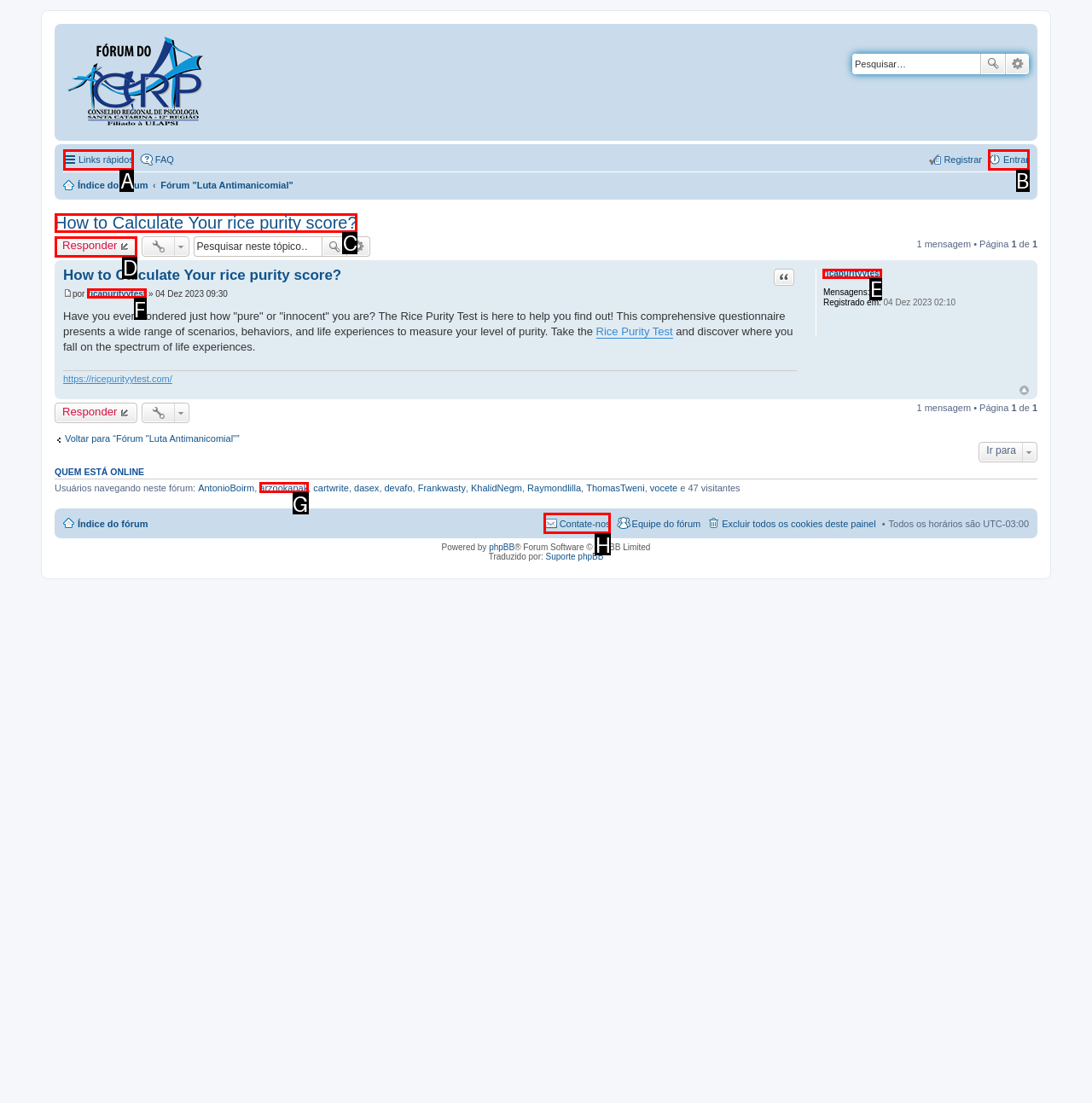Which HTML element fits the description: ricapurityytest? Respond with the letter of the appropriate option directly.

E